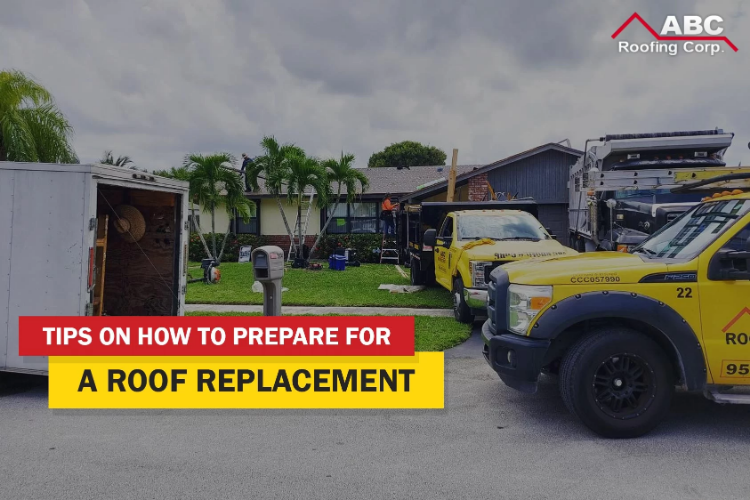Using the information in the image, could you please answer the following question in detail:
What is being replaced in the house?

The scene shows workers attending to the house, where a portion of the roof has been removed, indicating the beginning stages of the replacement process, which suggests that the roof is being replaced.